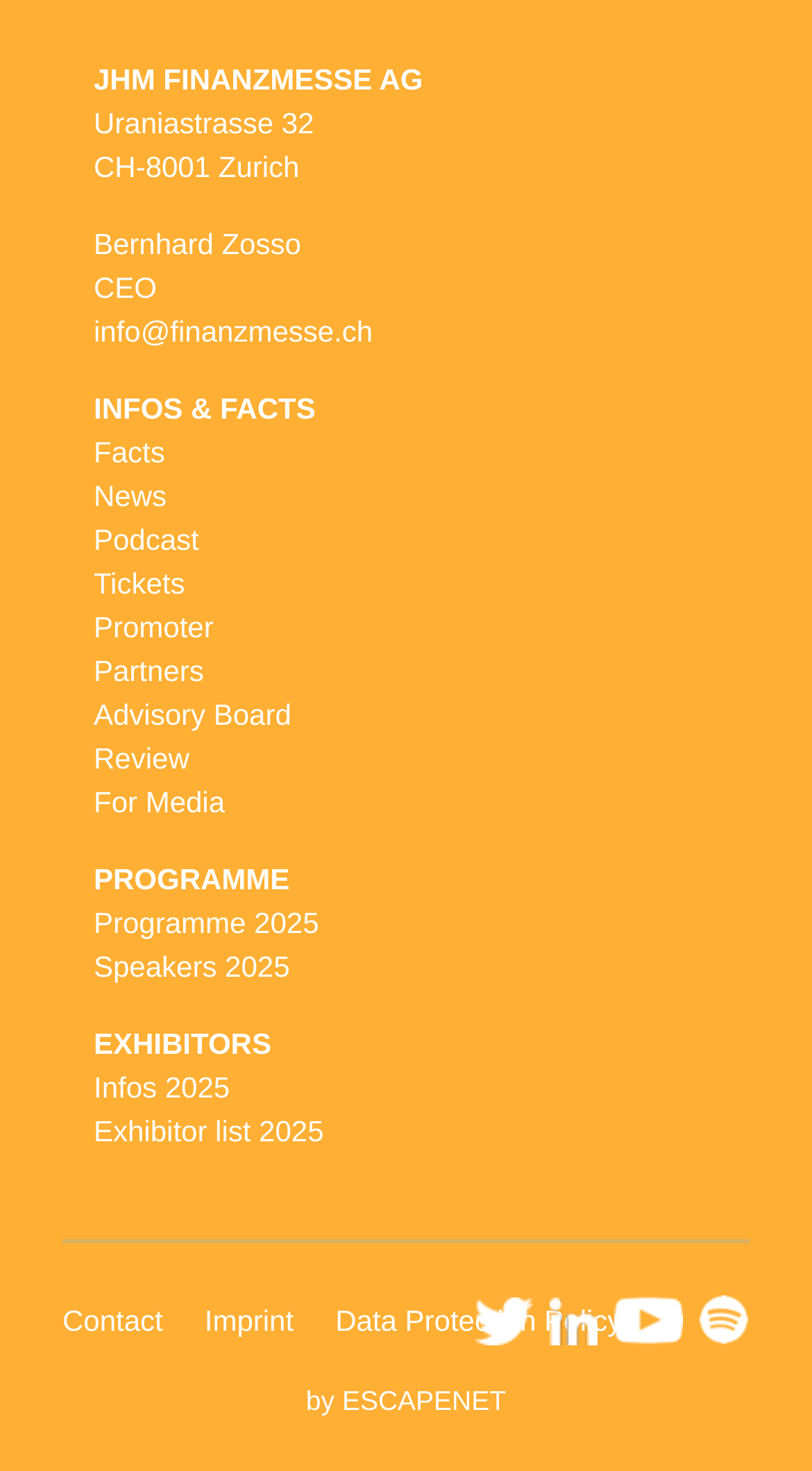Find the bounding box coordinates for the area that must be clicked to perform this action: "Visit the 'Contact' page".

[0.077, 0.886, 0.201, 0.909]